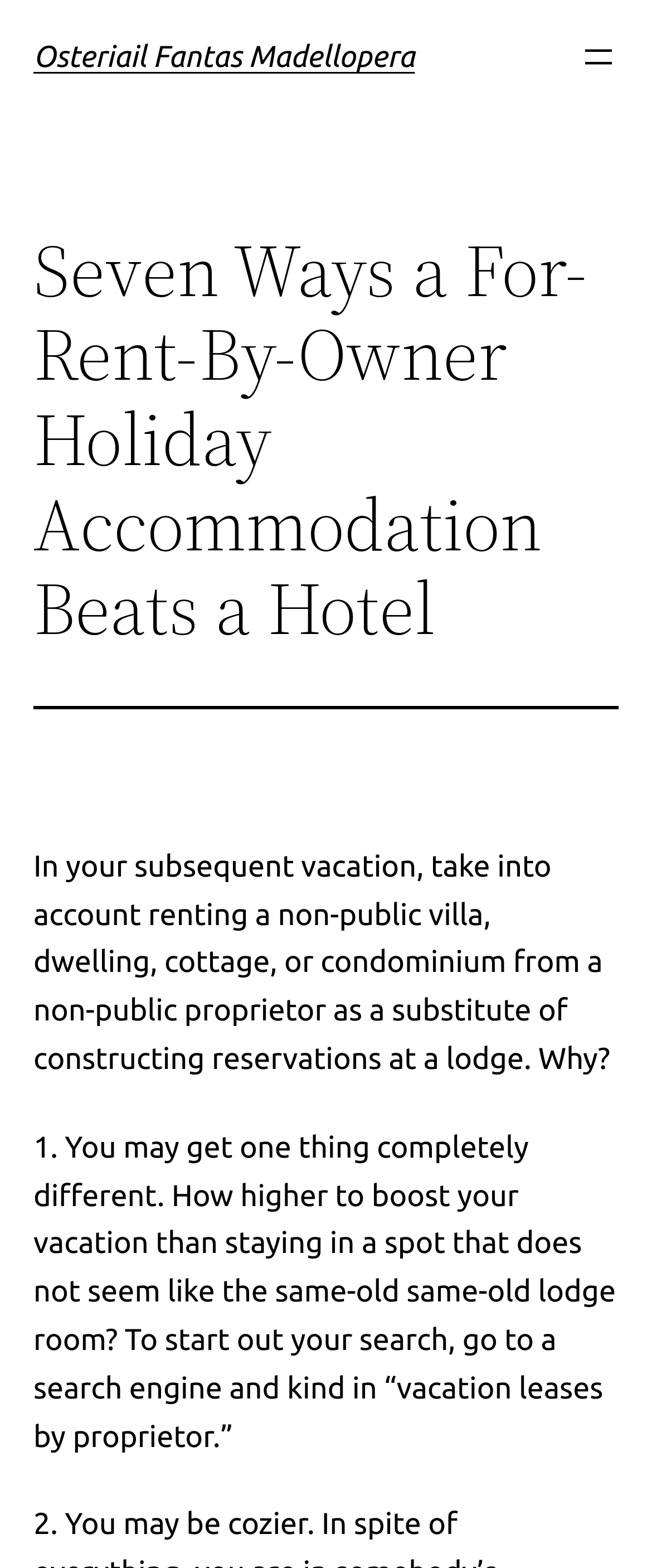Use one word or a short phrase to answer the question provided: 
What is the tone of the webpage?

Informative